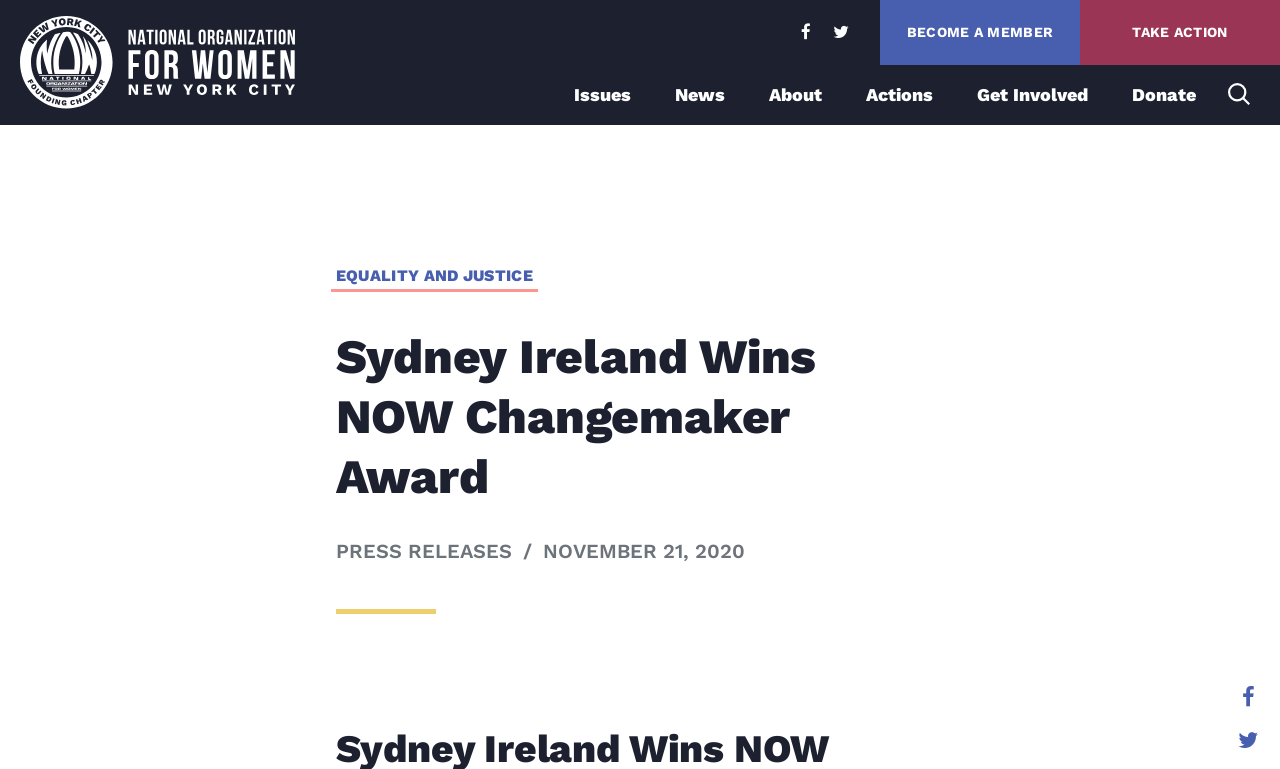Please extract and provide the main headline of the webpage.

Are you in?
Join our community.